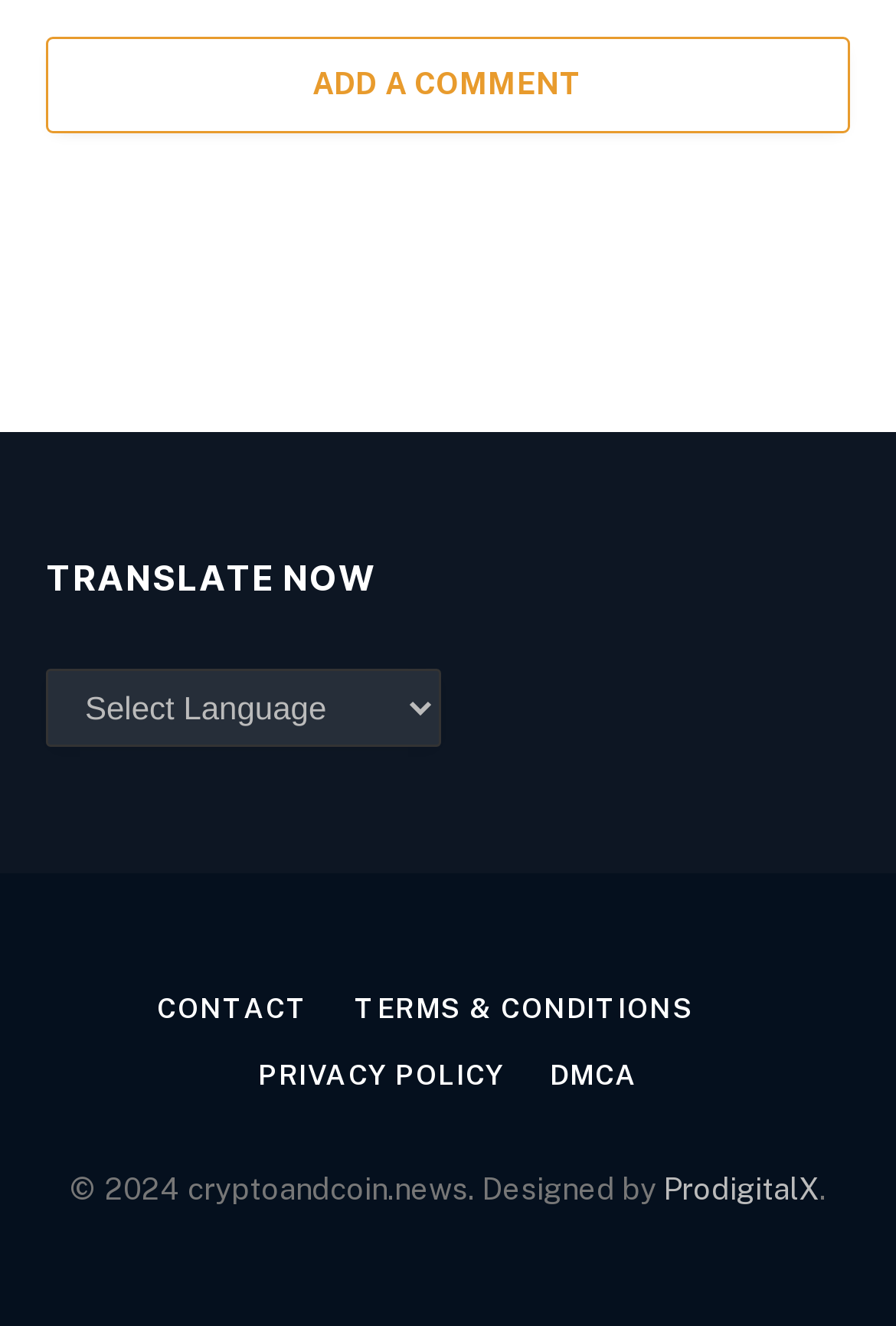What is the function of the 'Website Language Selector' combobox?
Look at the image and construct a detailed response to the question.

The 'Website Language Selector' combobox is a dropdown menu that allows users to select their preferred language for the website. This feature is useful for users who prefer to view the website content in a language other than the default language.